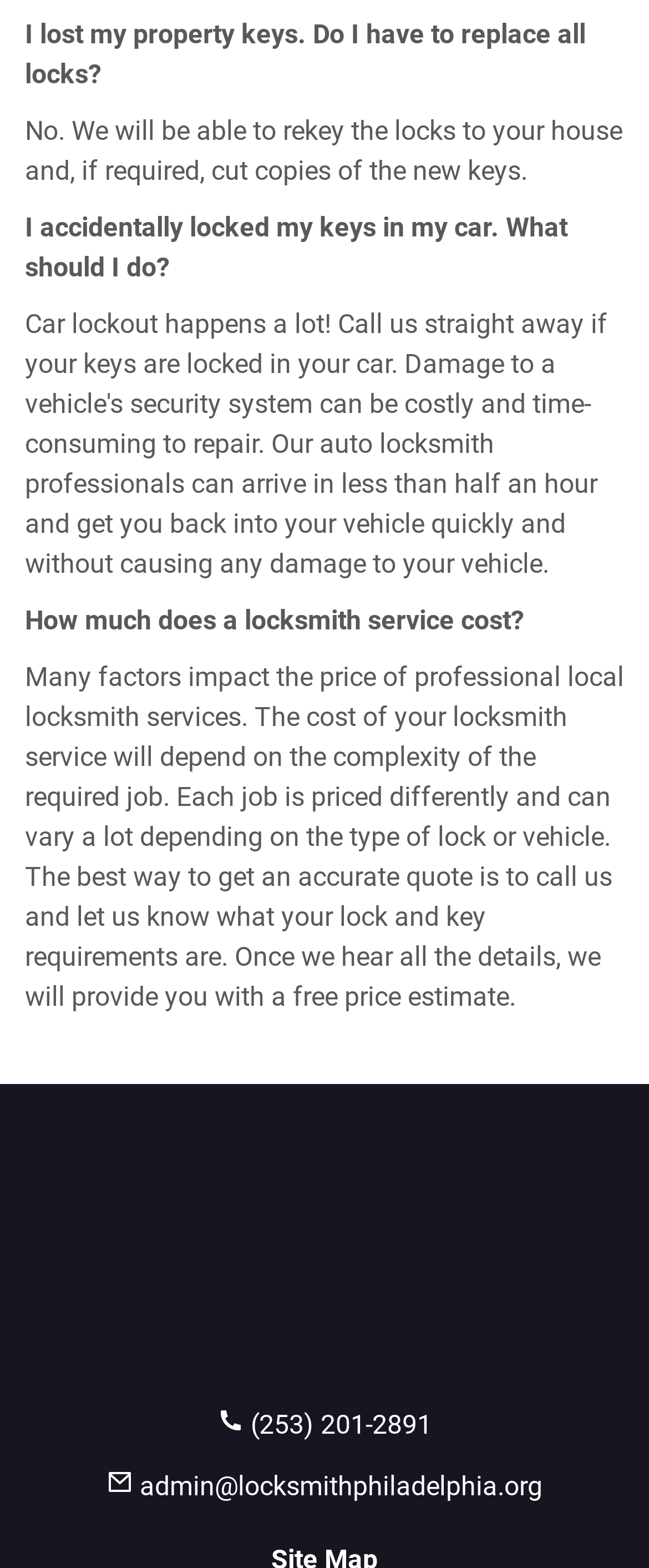What is the email address to contact the locksmith service?
Provide a detailed and well-explained answer to the question.

The email address to contact the locksmith service is admin@locksmithphiladelphia.org, which is provided as a link on the webpage.